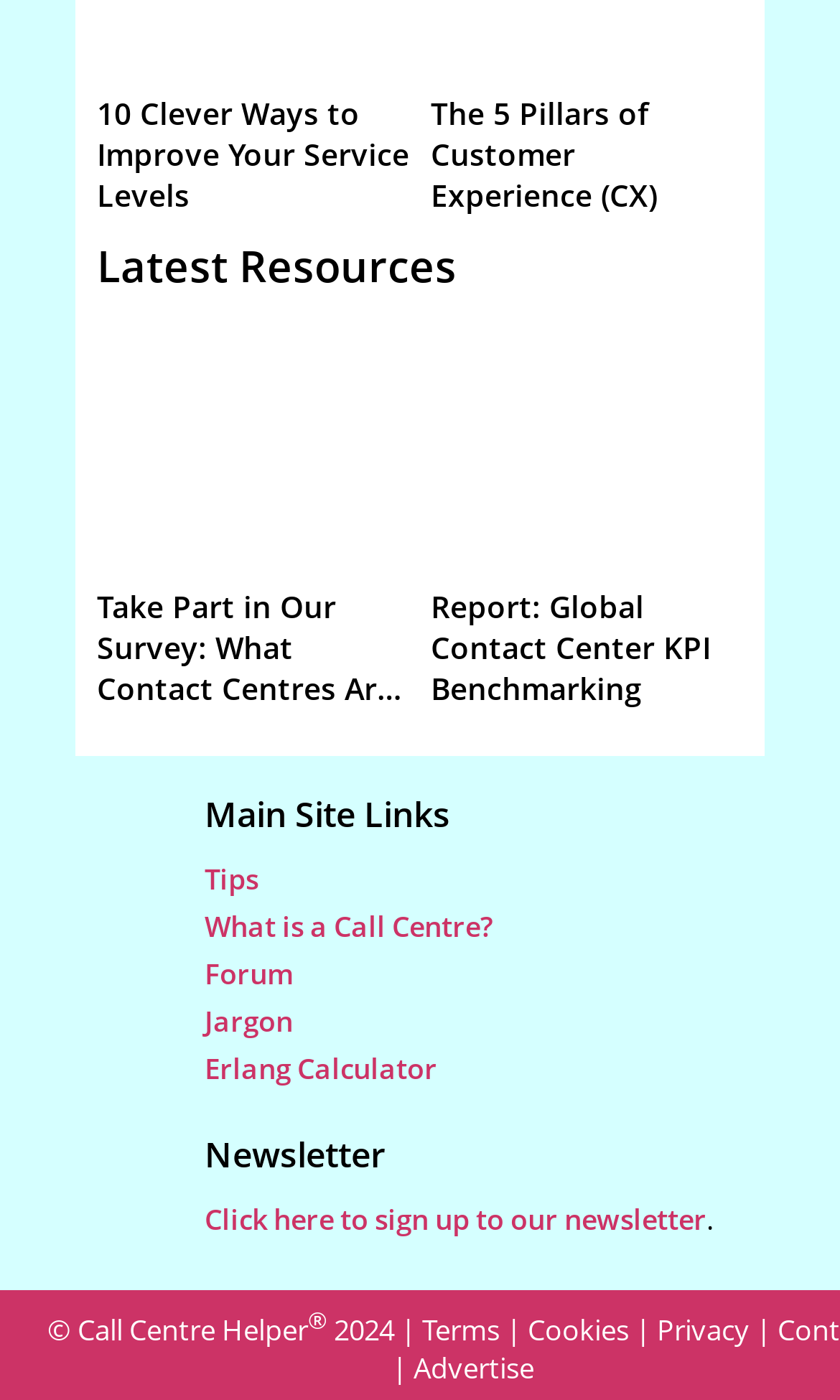Provide a one-word or short-phrase answer to the question:
What is the purpose of the 'Newsletter' section?

Sign up for newsletter